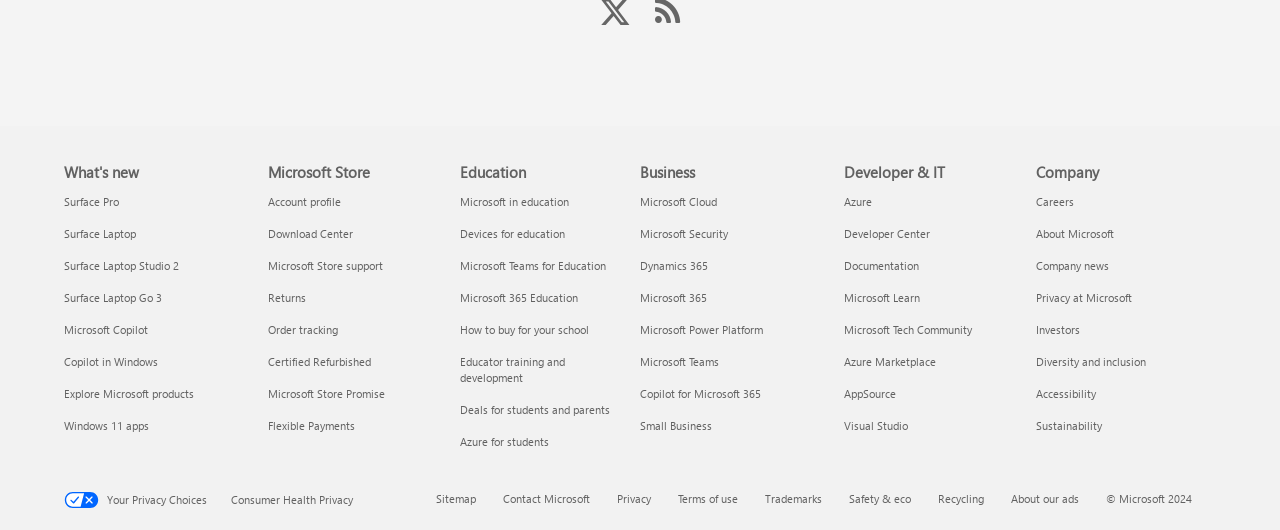Please specify the coordinates of the bounding box for the element that should be clicked to carry out this instruction: "View Careers at Microsoft". The coordinates must be four float numbers between 0 and 1, formatted as [left, top, right, bottom].

[0.809, 0.366, 0.839, 0.395]